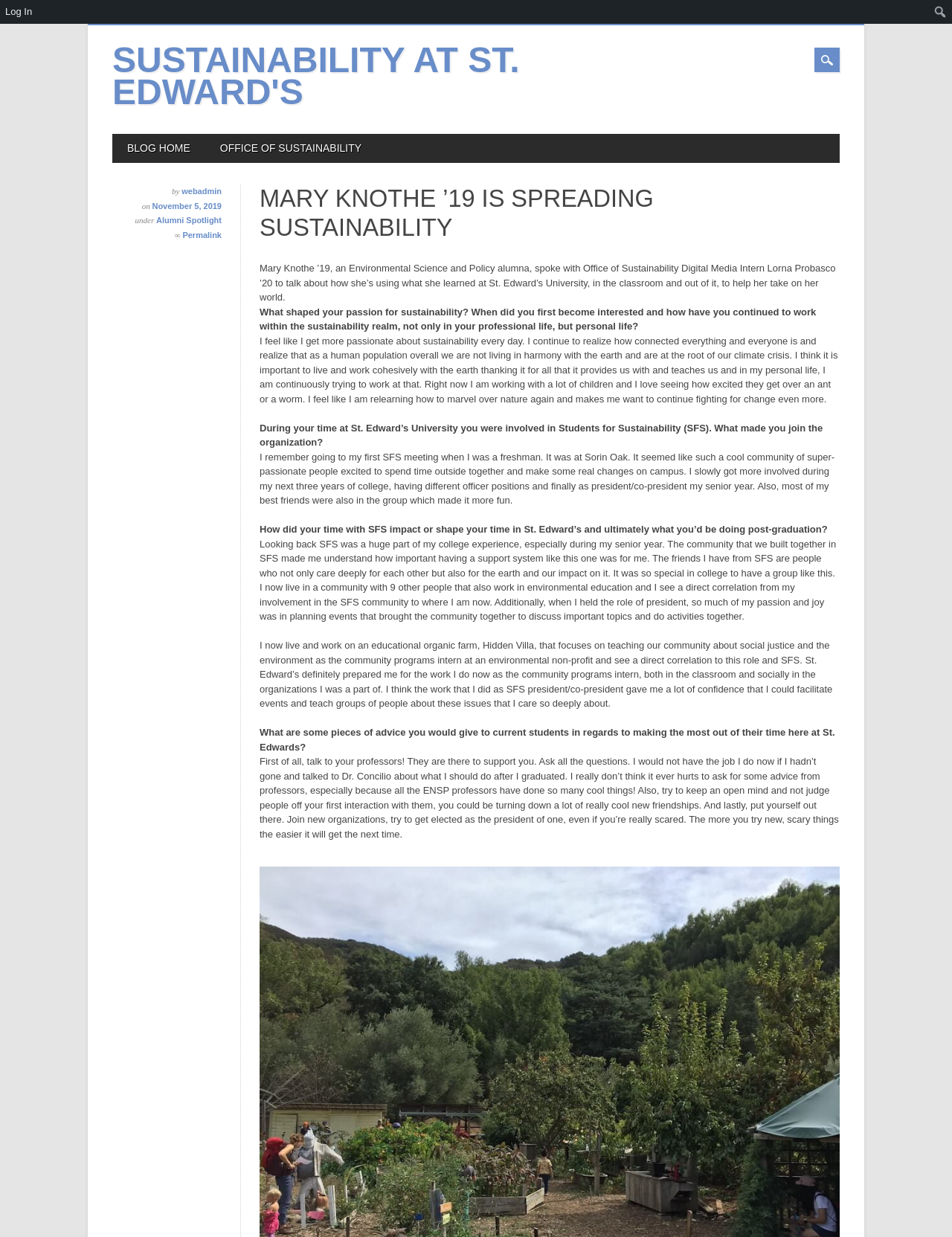Show me the bounding box coordinates of the clickable region to achieve the task as per the instruction: "Click on the 'SUSTAINABILITY AT ST. EDWARD'S' link".

[0.118, 0.032, 0.546, 0.09]